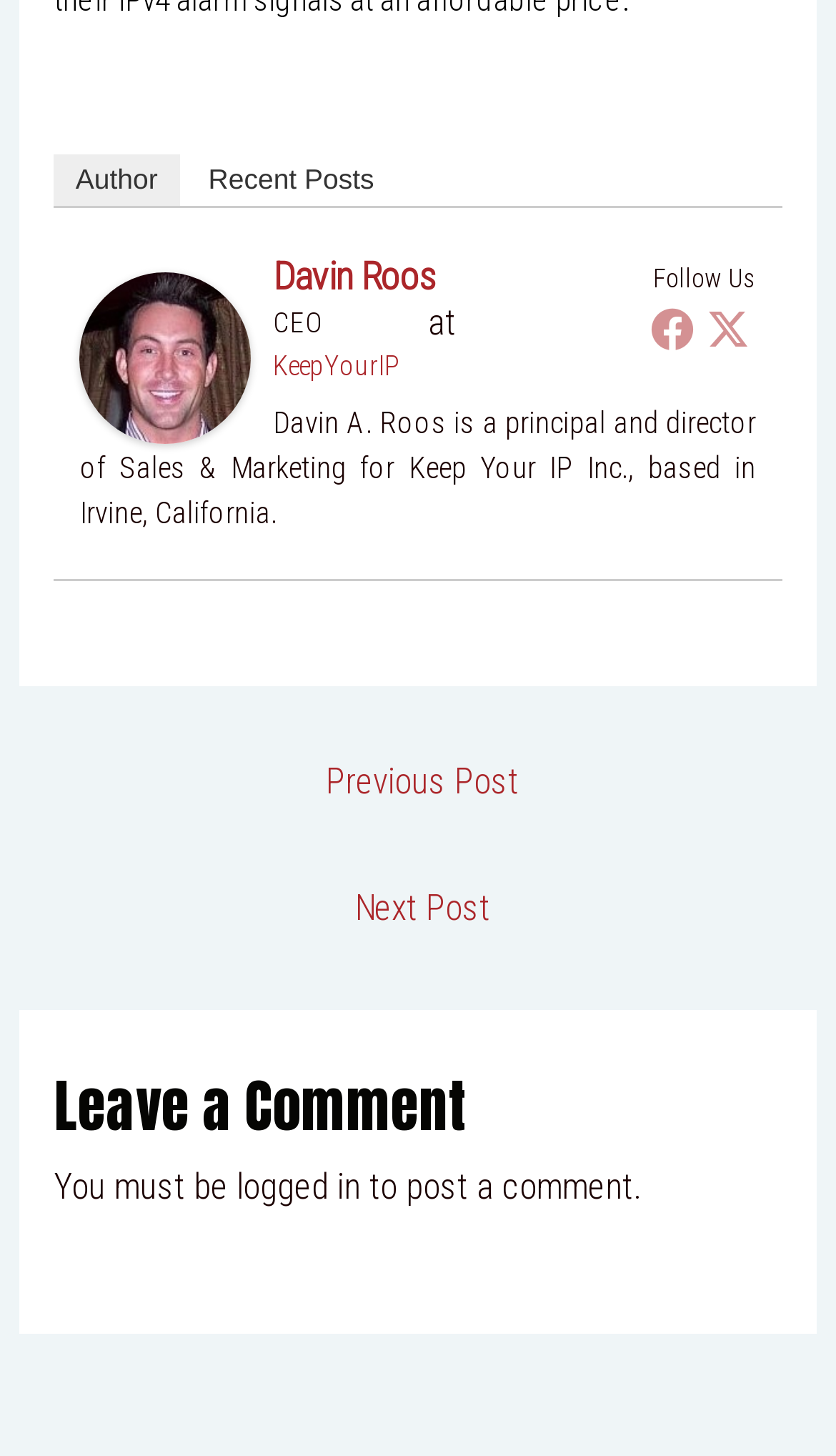Provide the bounding box coordinates of the area you need to click to execute the following instruction: "Go to recent posts".

[0.224, 0.106, 0.473, 0.141]